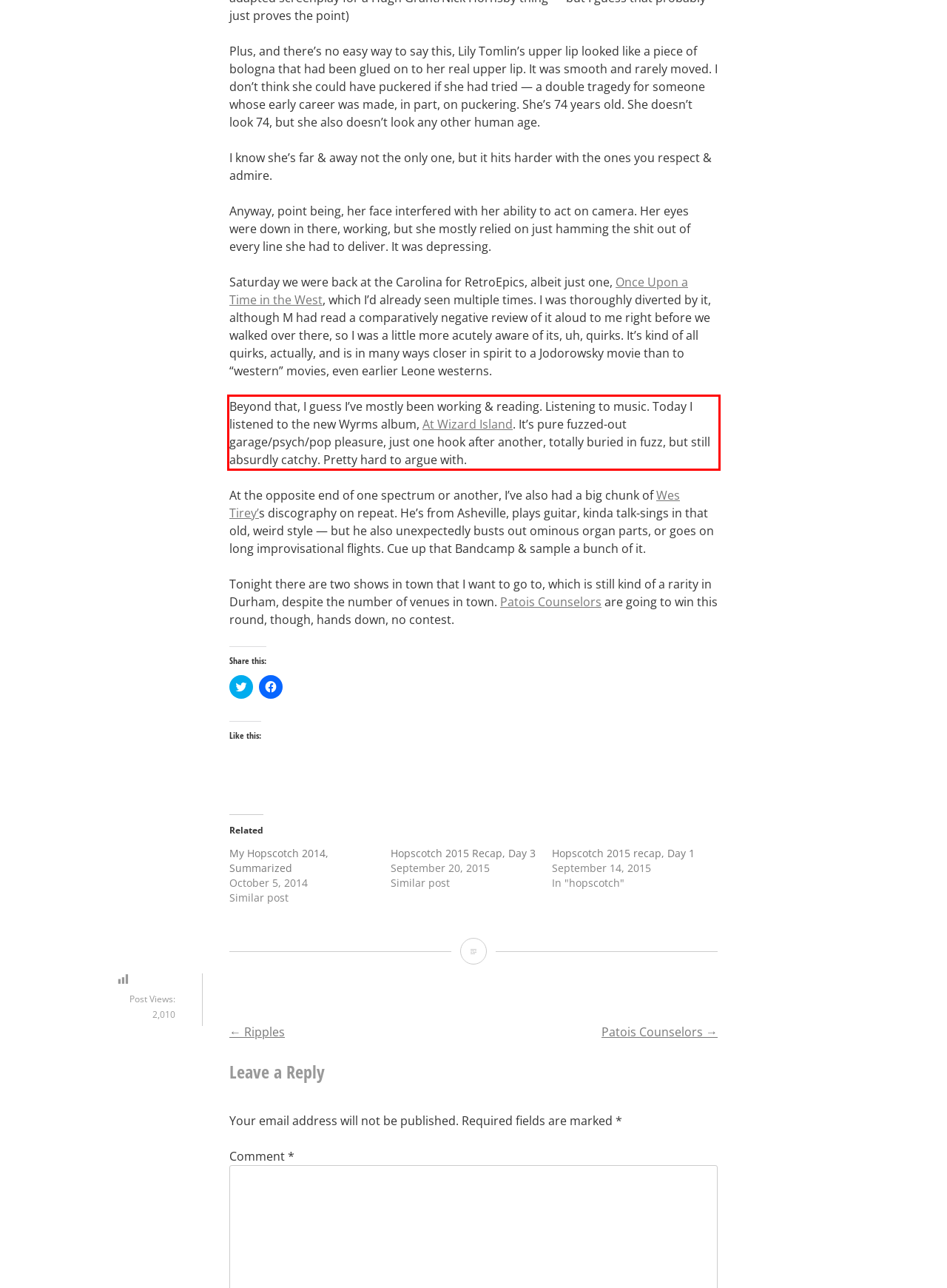You are given a webpage screenshot with a red bounding box around a UI element. Extract and generate the text inside this red bounding box.

Beyond that, I guess I’ve mostly been working & reading. Listening to music. Today I listened to the new Wyrms album, At Wizard Island. It’s pure fuzzed-out garage/psych/pop pleasure, just one hook after another, totally buried in fuzz, but still absurdly catchy. Pretty hard to argue with.